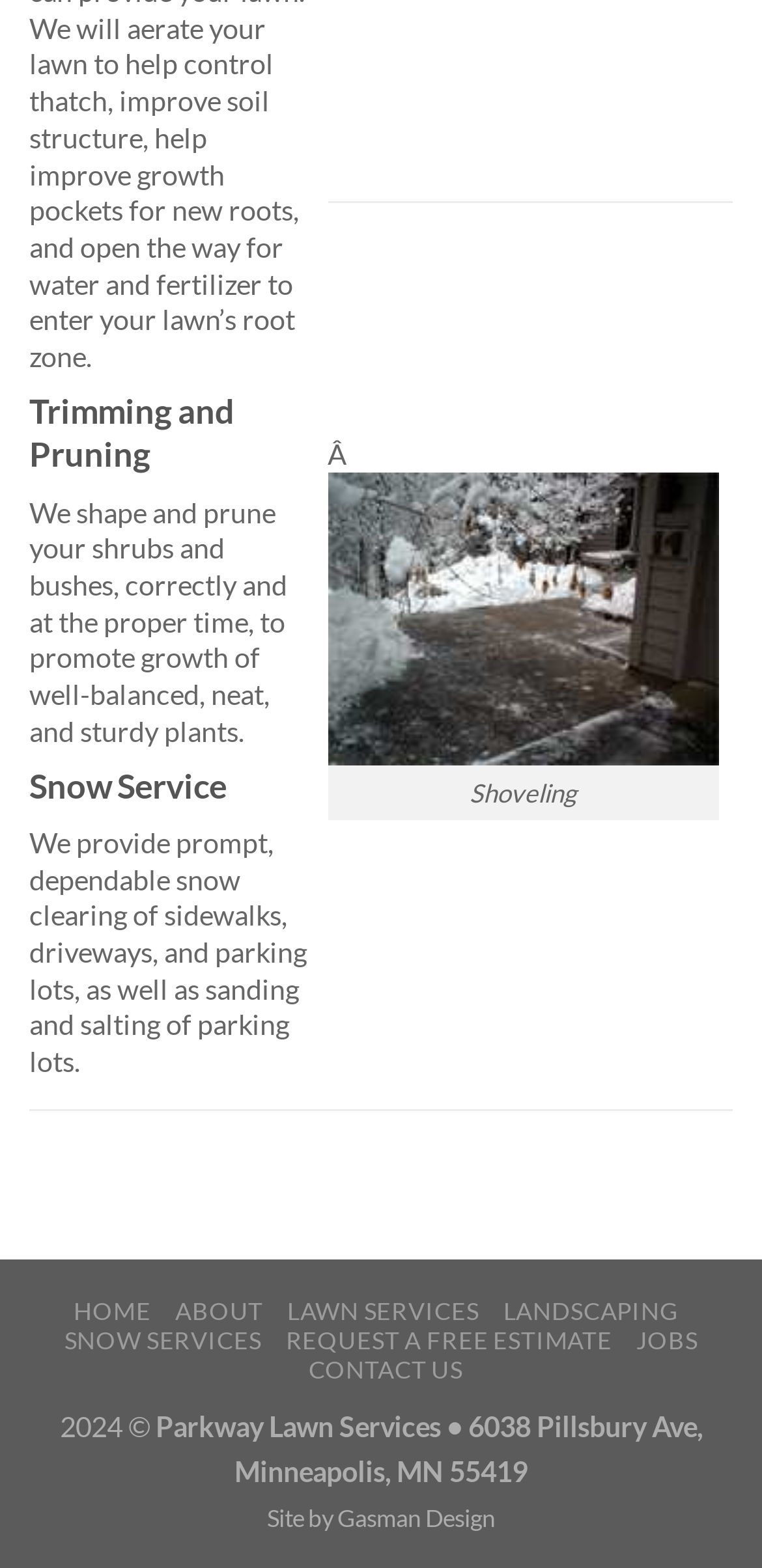Using the information in the image, give a comprehensive answer to the question: 
How can I request a free estimate?

To request a free estimate, I can click on the 'REQUEST A FREE ESTIMATE' link, which is located in the navigation menu at the top of the webpage.